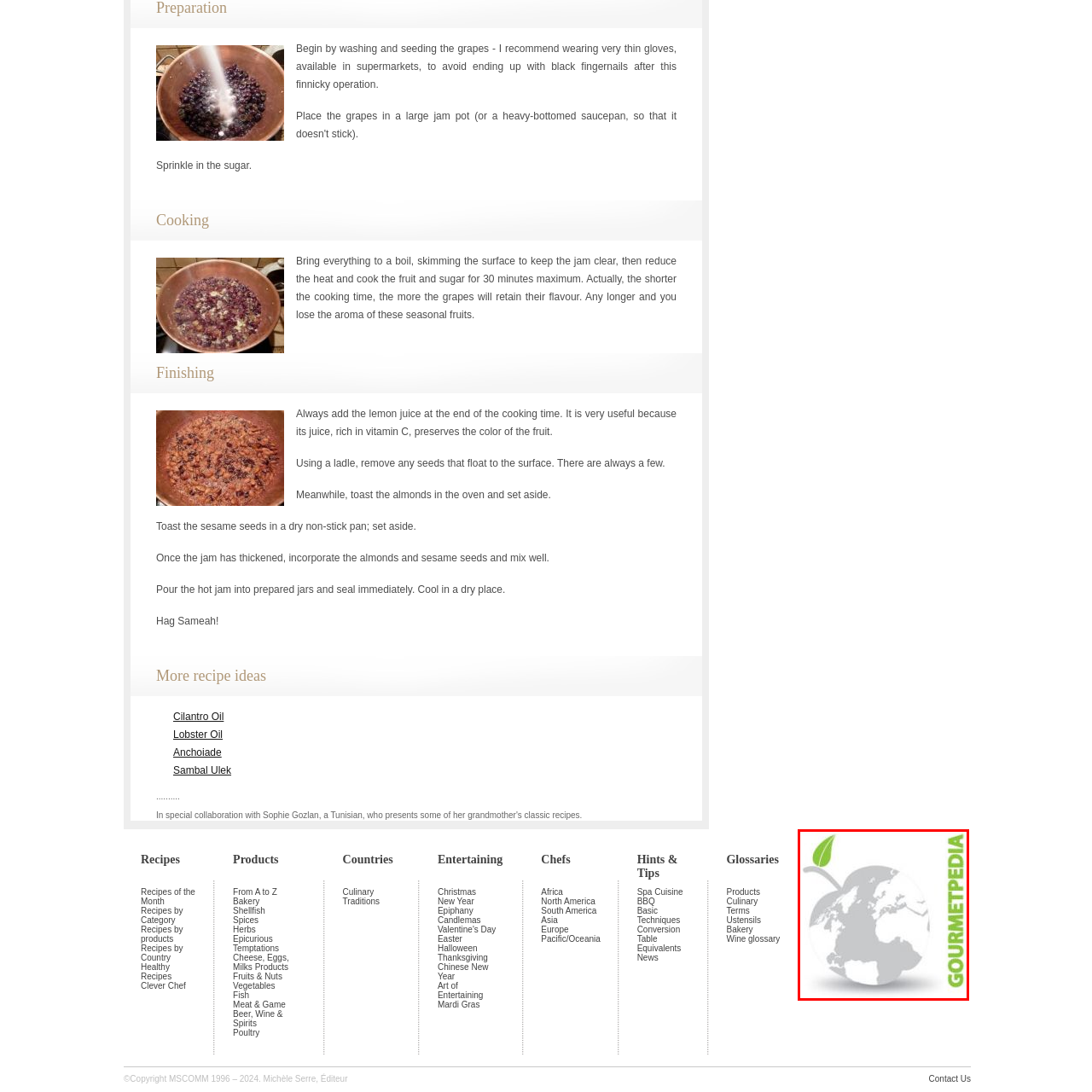Generate a detailed caption for the image contained in the red outlined area.

The image features a stylized logo representing Gourmetpedia, a culinary resource dedicated to sharing recipes, cooking techniques, and food culture. The logo showcases a globe intertwined with an abstract apple design, symbolizing the global nature of food and gastronomy. A green leaf sprouting from the apple reflects the organization's commitment to fresh, healthy ingredients. The word "Gourmetpedia" is displayed in bold green letters, emphasizing its role as a comprehensive guide for food enthusiasts and chefs alike, promoting a vibrant and sustainable culinary experience.